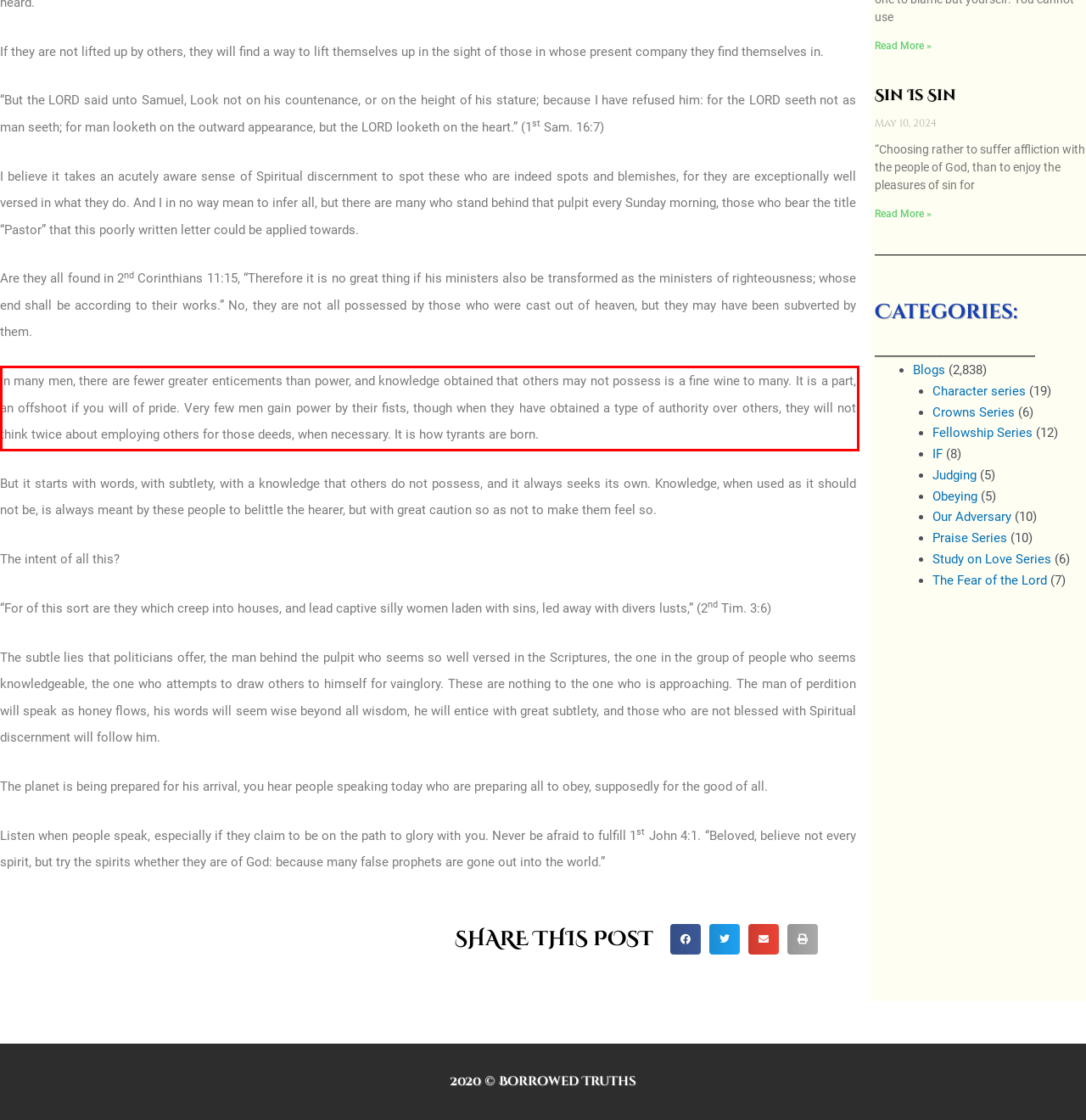From the screenshot of the webpage, locate the red bounding box and extract the text contained within that area.

In many men, there are fewer greater enticements than power, and knowledge obtained that others may not possess is a fine wine to many. It is a part, an offshoot if you will of pride. Very few men gain power by their fists, though when they have obtained a type of authority over others, they will not think twice about employing others for those deeds, when necessary. It is how tyrants are born.